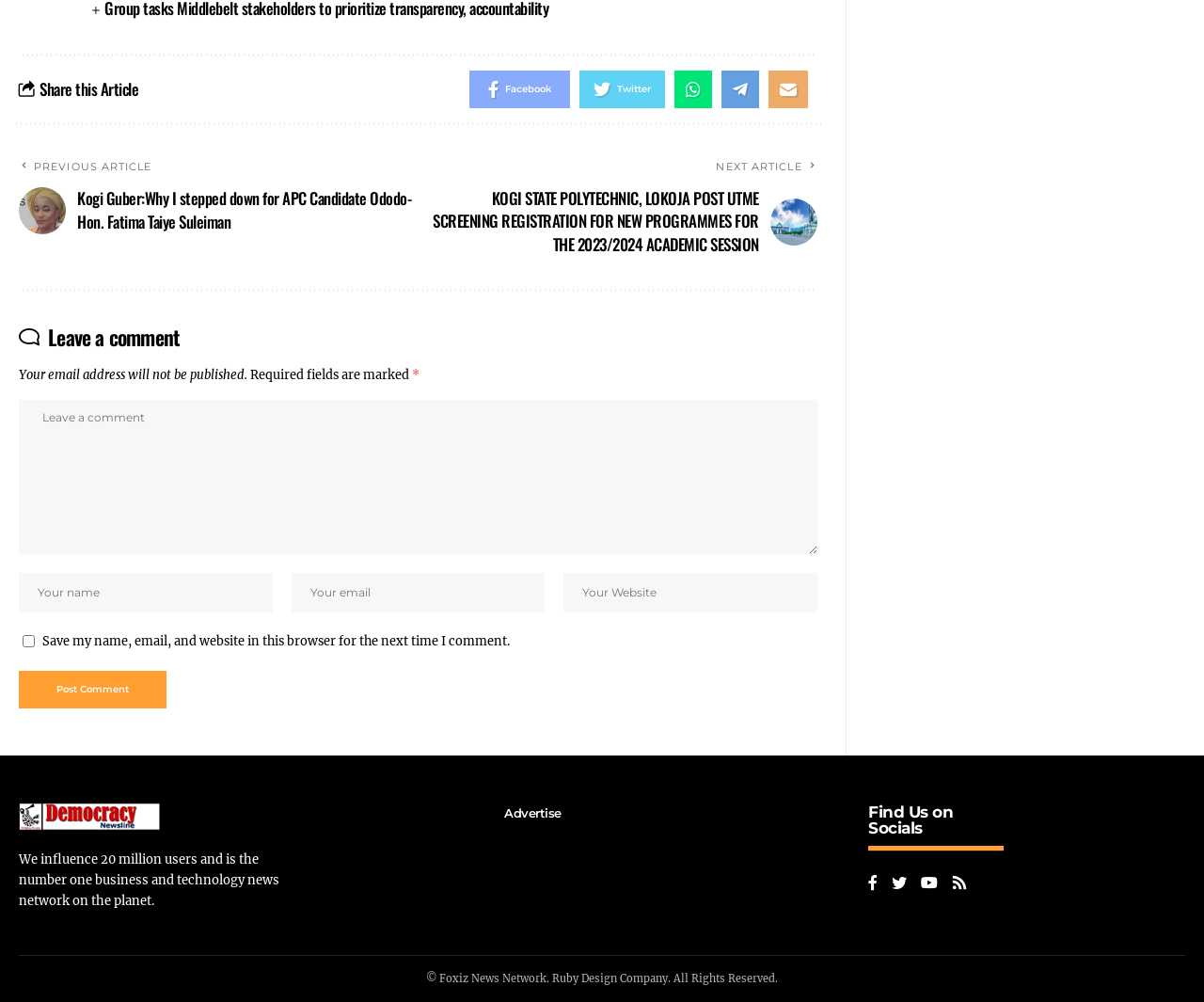Please identify the bounding box coordinates of the region to click in order to complete the given instruction: "Post a comment". The coordinates should be four float numbers between 0 and 1, i.e., [left, top, right, bottom].

[0.016, 0.669, 0.138, 0.707]